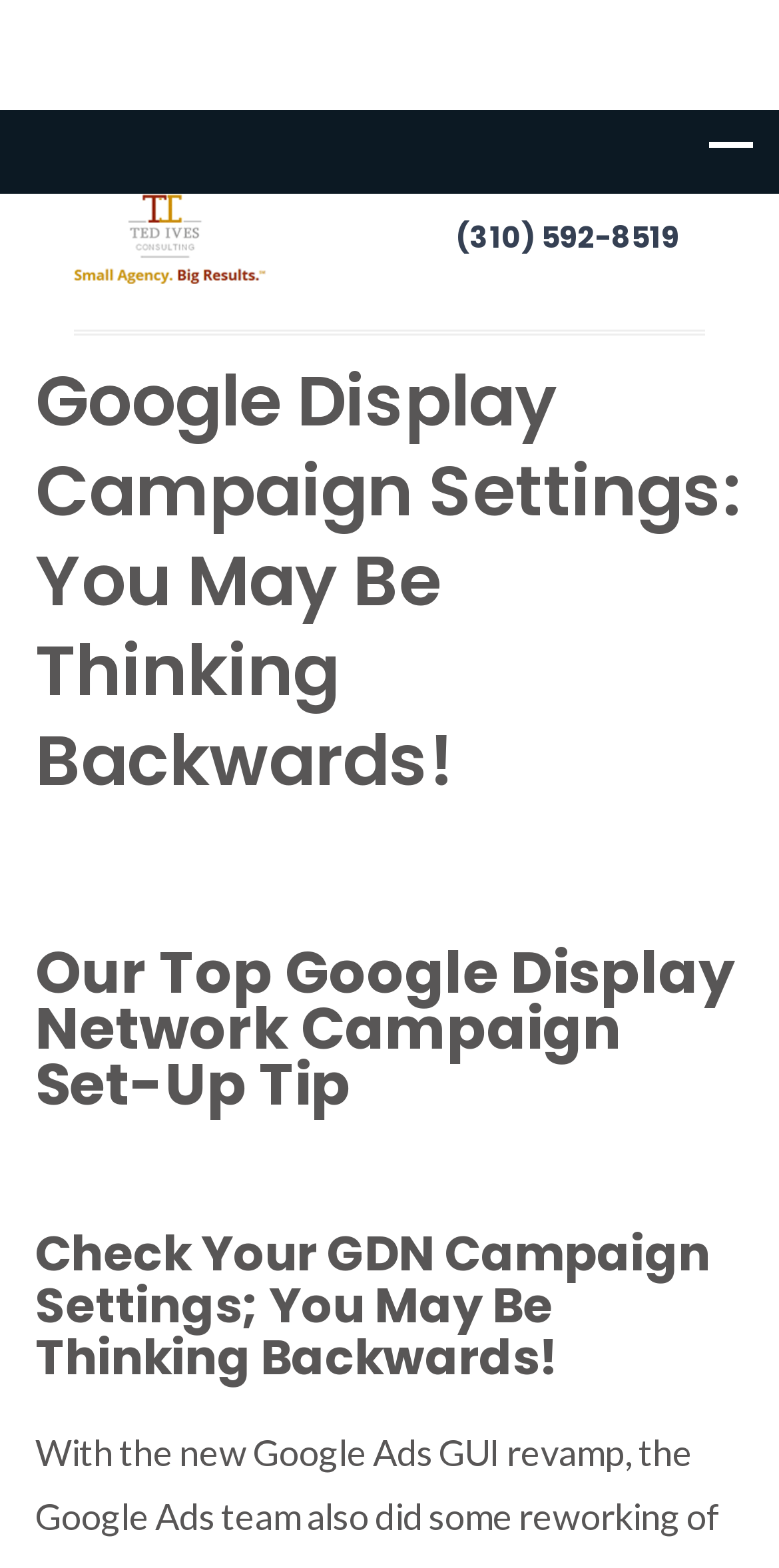Give a concise answer of one word or phrase to the question: 
Is the webpage about a specific company?

Yes